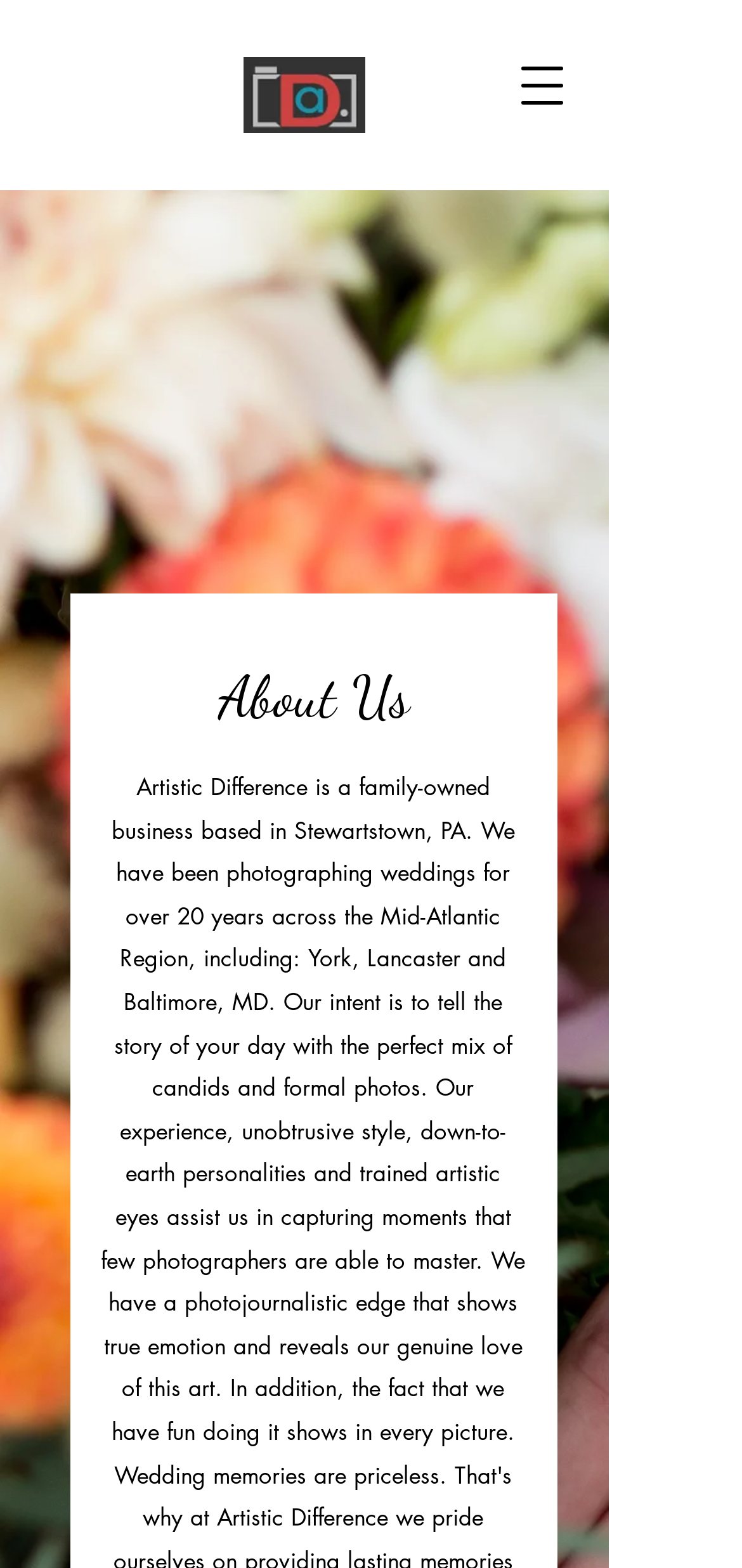Identify and provide the bounding box for the element described by: "Alleny Gavin".

None